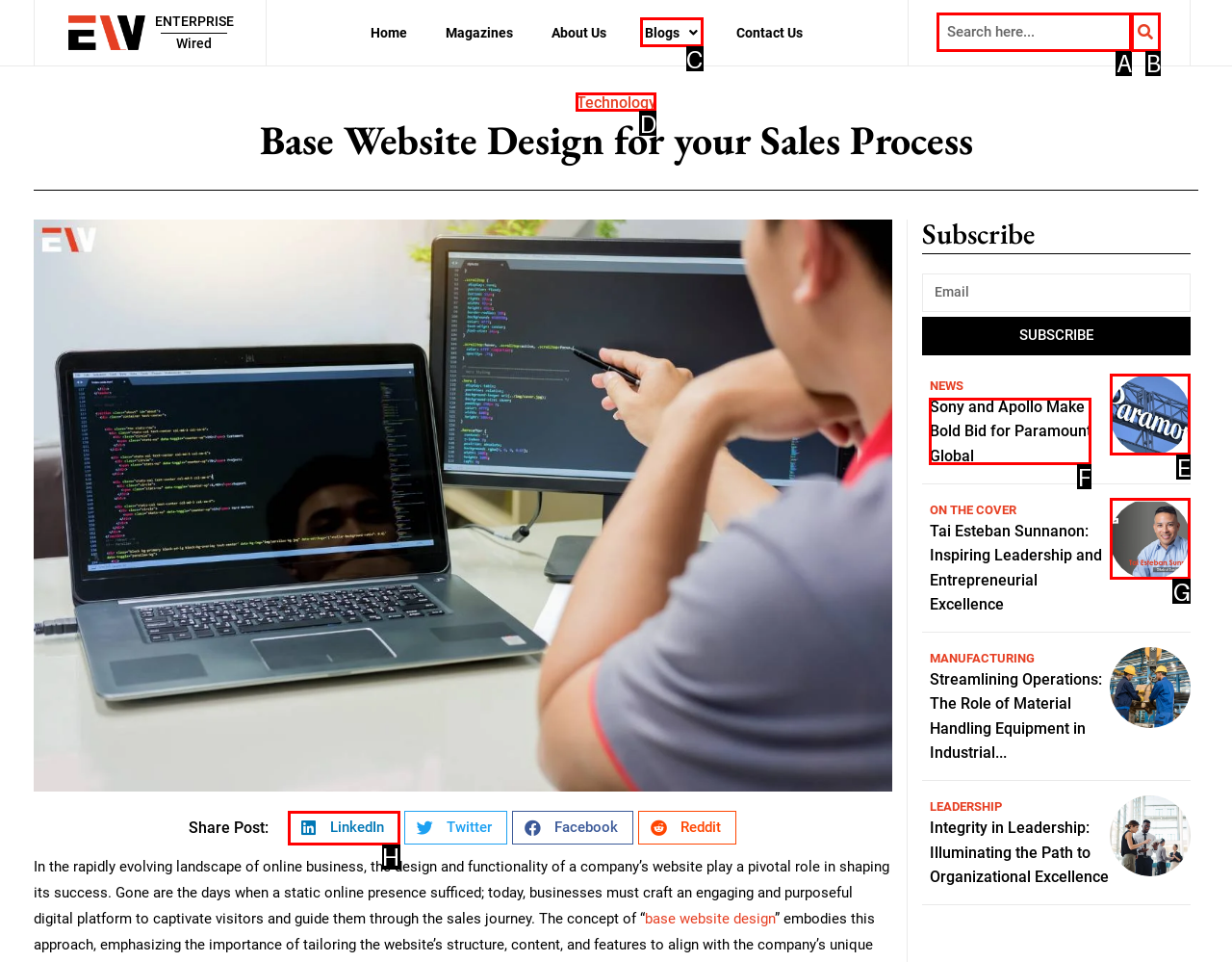Choose the letter that best represents the description: parent_node: Search name="s" placeholder="Search here...". Answer with the letter of the selected choice directly.

A